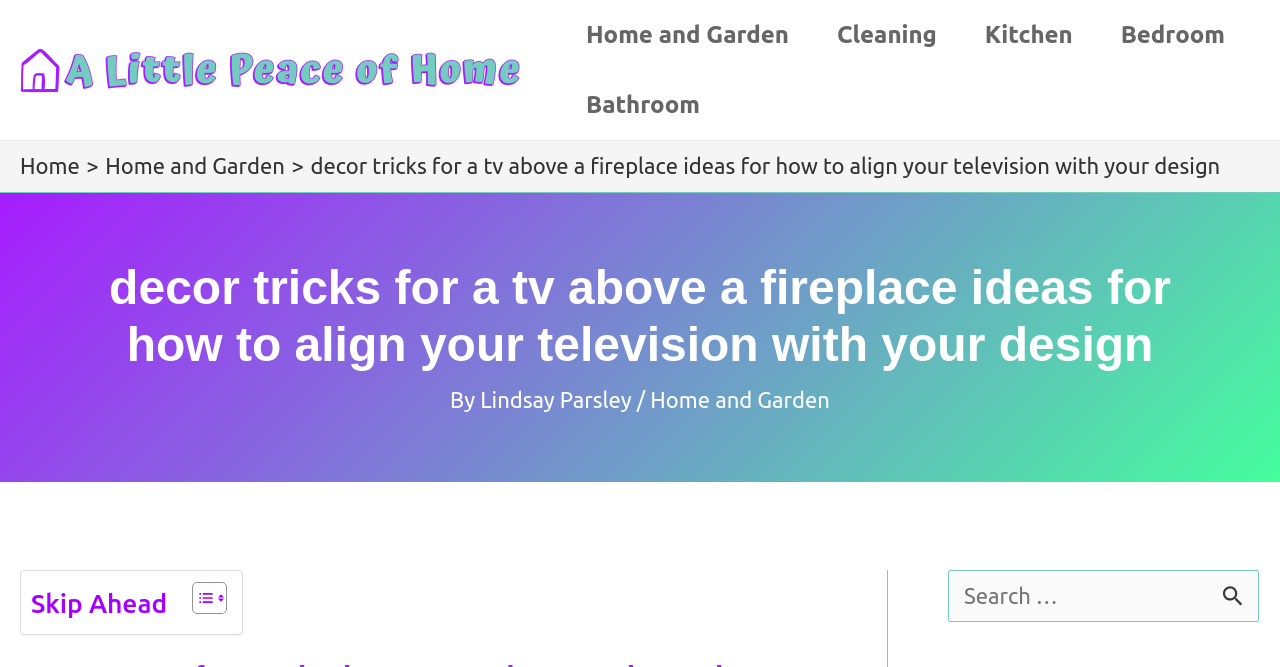Find the bounding box coordinates for the HTML element described as: "Bedroom". The coordinates should consist of four float values between 0 and 1, i.e., [left, top, right, bottom].

[0.857, 0.0, 0.976, 0.105]